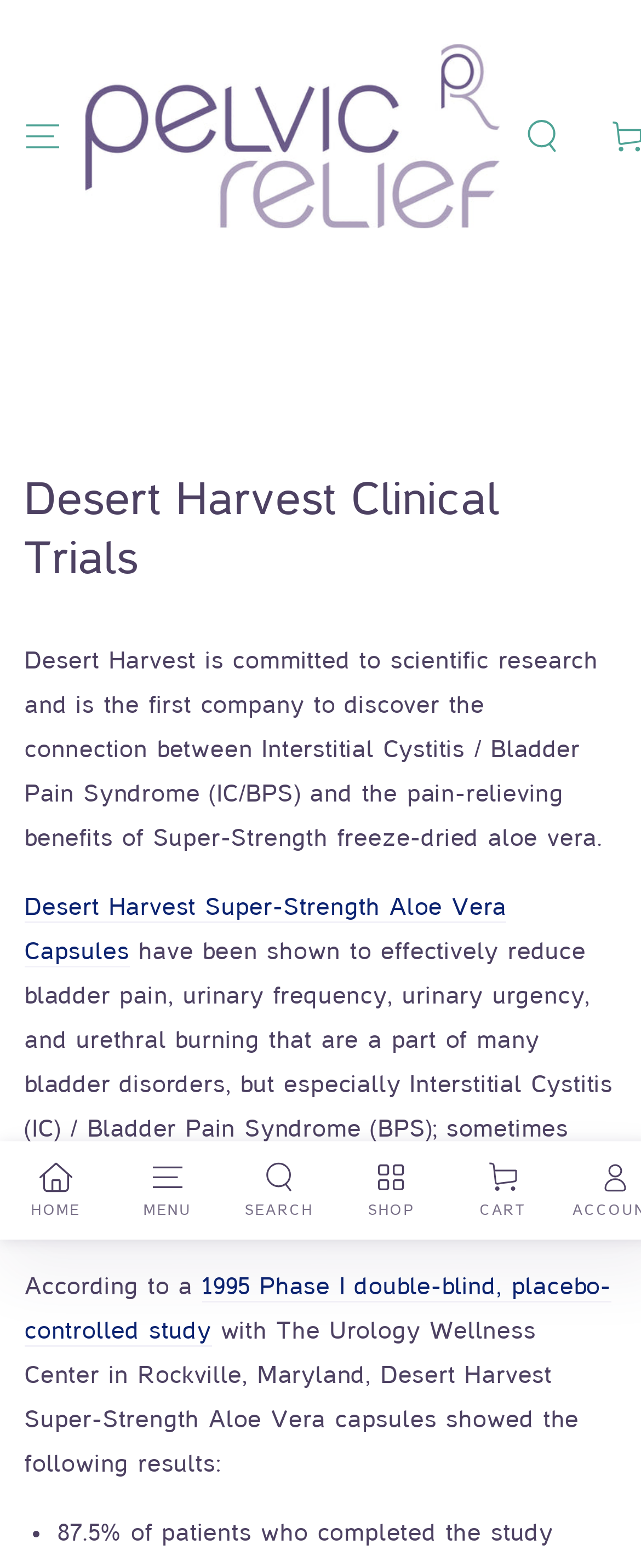What is the company name mentioned on the webpage?
Please craft a detailed and exhaustive response to the question.

The company name 'Desert Harvest' is mentioned in the static text 'Desert Harvest is committed to scientific research and is the first company to discover the connection between Interstitial Cystitis / Bladder Pain Syndrome (IC/BPS) and the pain-relieving benefits of Super-Strength freeze-dried aloe vera.'